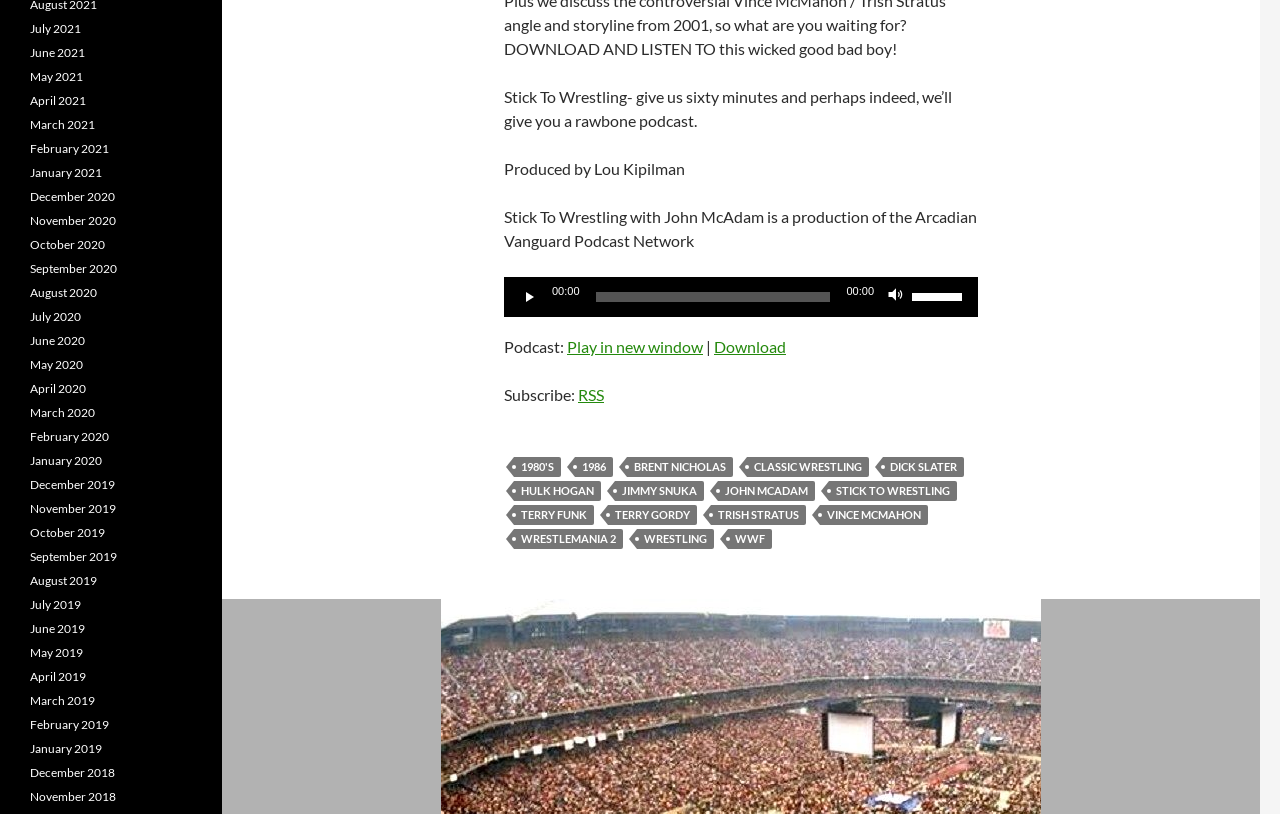Please determine the bounding box coordinates of the element's region to click for the following instruction: "View the About us page".

None